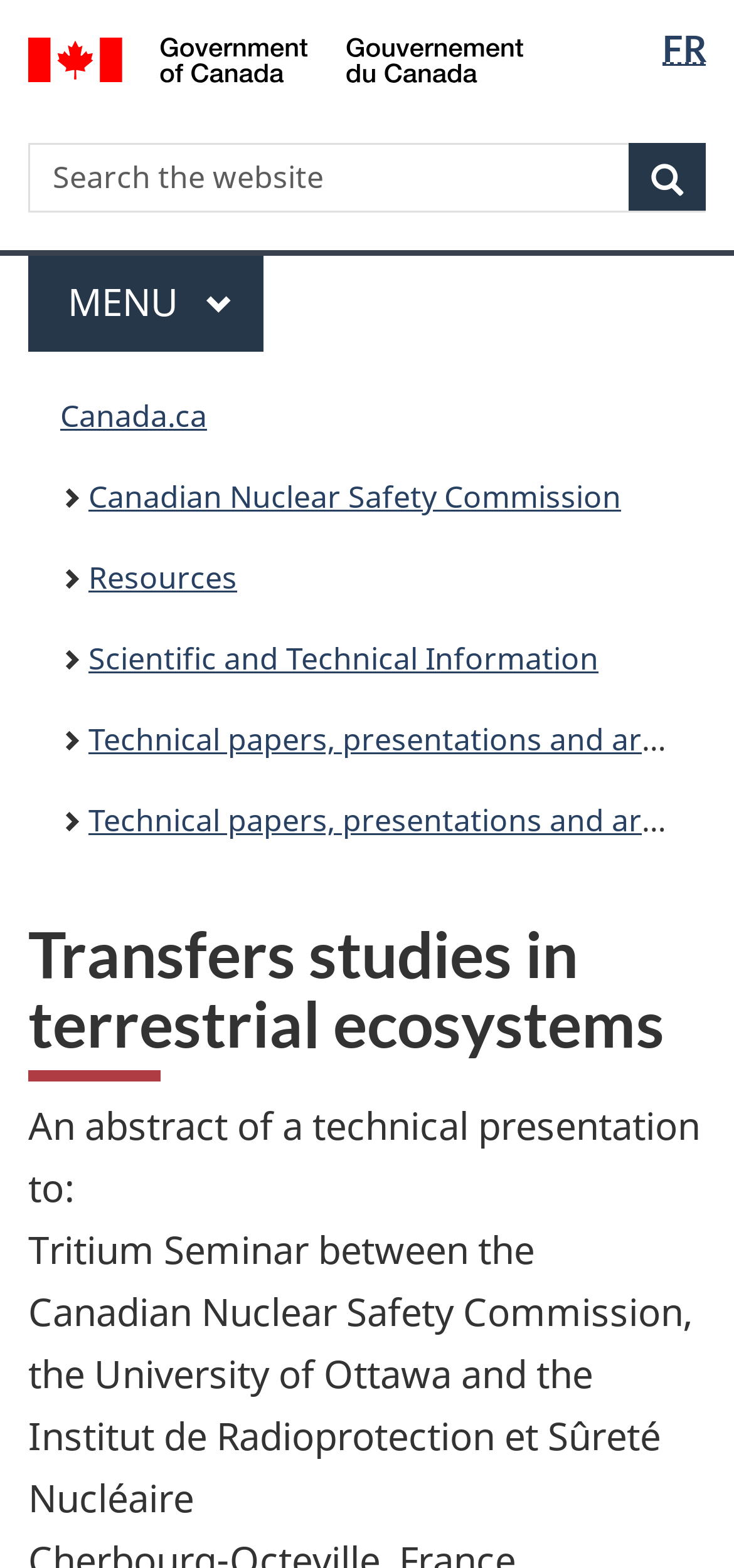What is the search button icon?
Please look at the screenshot and answer using one word or phrase.

